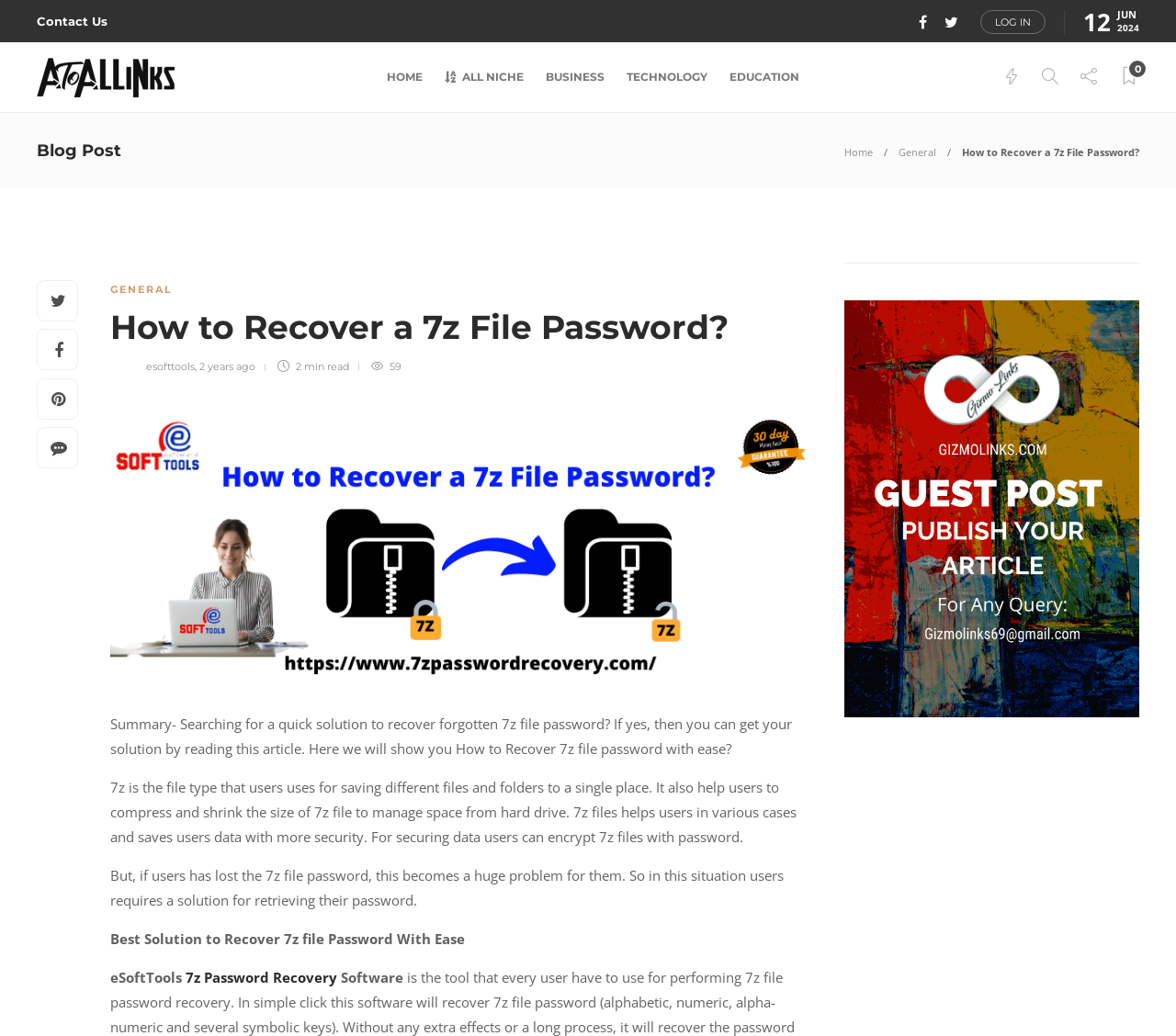Using the information shown in the image, answer the question with as much detail as possible: What is the name of the software recommended for 7z password recovery?

The webpage suggests using eSoftTools software for recovering 7z file passwords, as mentioned in the section 'Best Solution to Recover 7z file Password With Ease'.